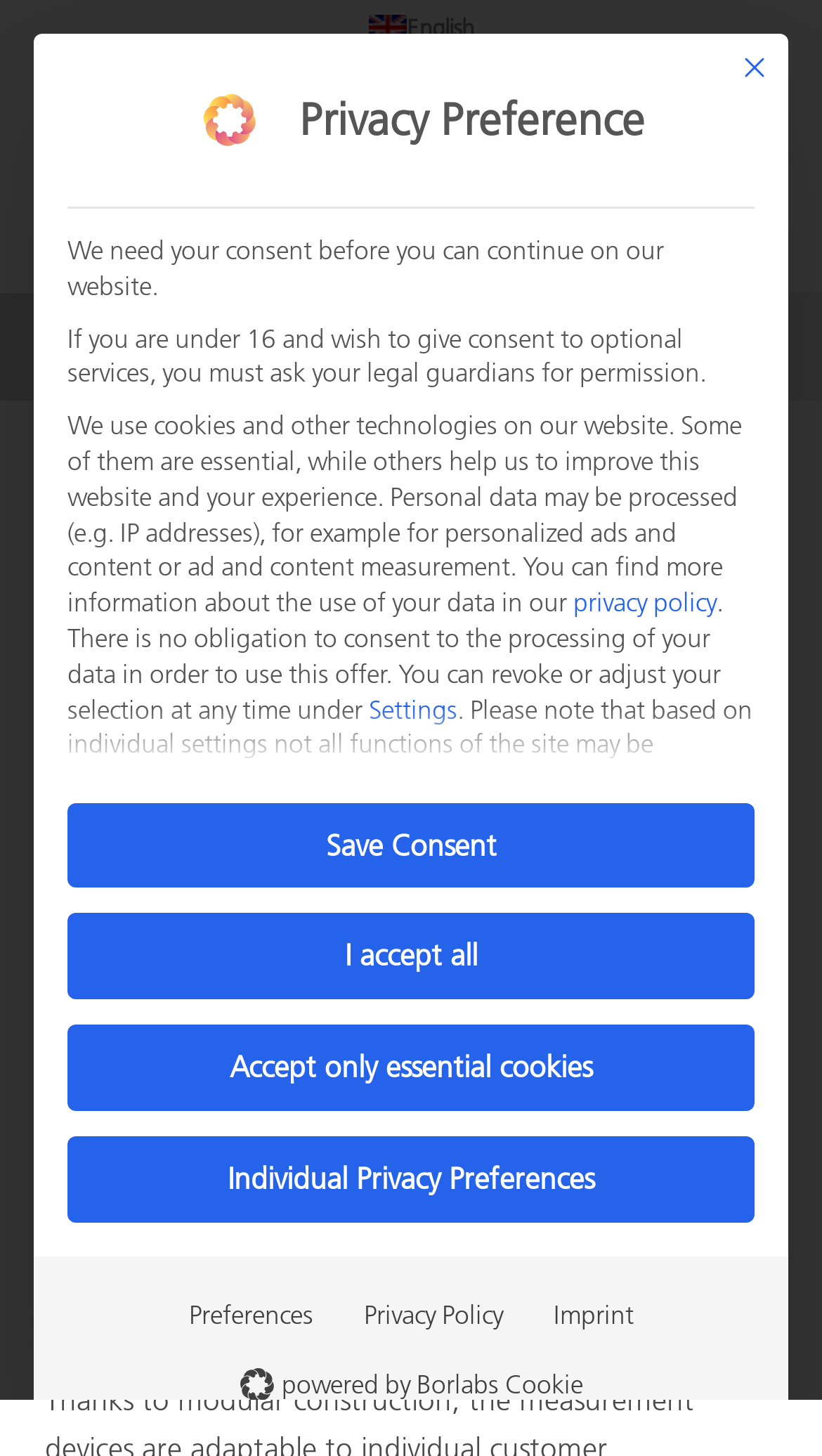Identify the bounding box coordinates of the element to click to follow this instruction: 'Click the Close button'. Ensure the coordinates are four float values between 0 and 1, provided as [left, top, right, bottom].

[0.877, 0.023, 0.959, 0.069]